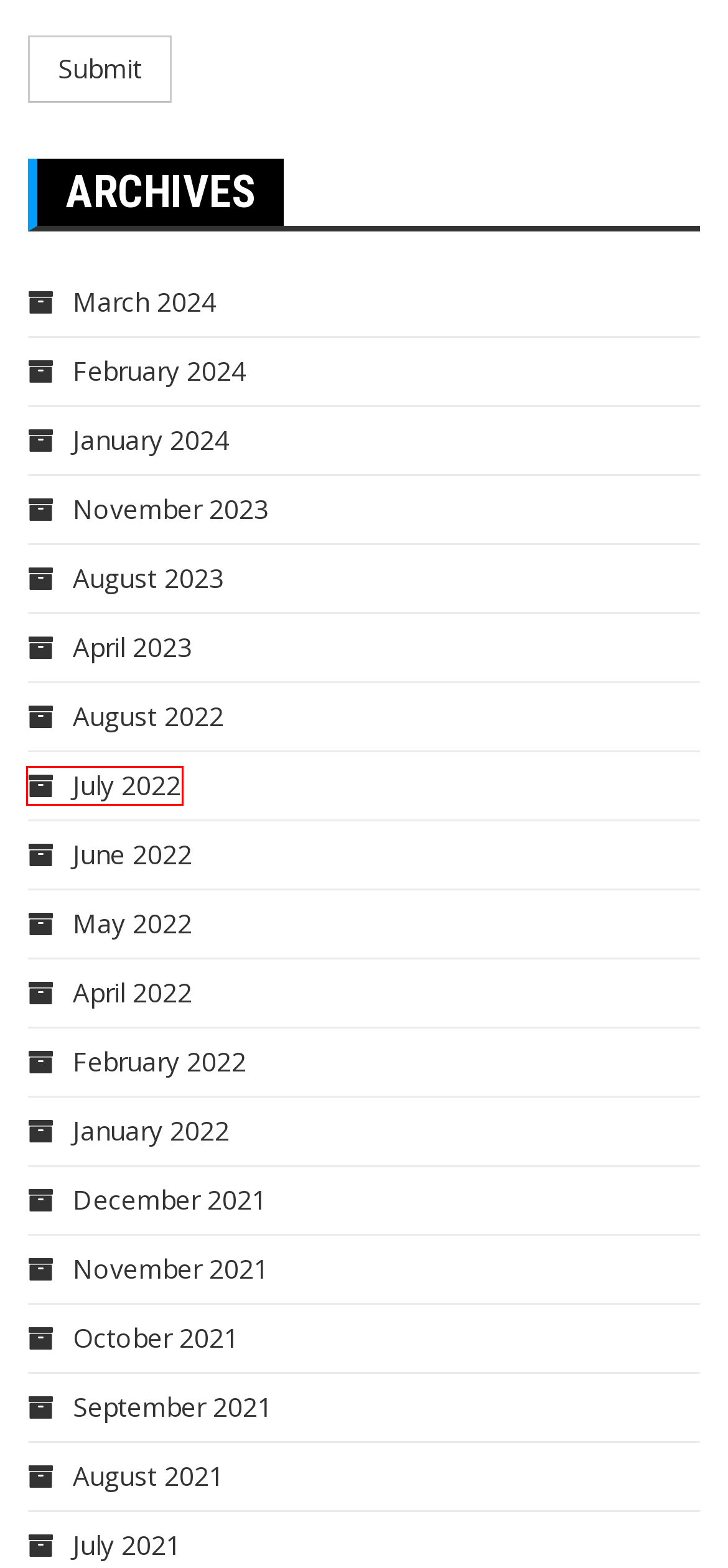With the provided webpage screenshot containing a red bounding box around a UI element, determine which description best matches the new webpage that appears after clicking the selected element. The choices are:
A. August 2021 – News Buzzfeed
B. January 2024 – News Buzzfeed
C. February 2024 – News Buzzfeed
D. June 2022 – News Buzzfeed
E. November 2021 – News Buzzfeed
F. July 2022 – News Buzzfeed
G. May 2022 – News Buzzfeed
H. April 2022 – News Buzzfeed

F